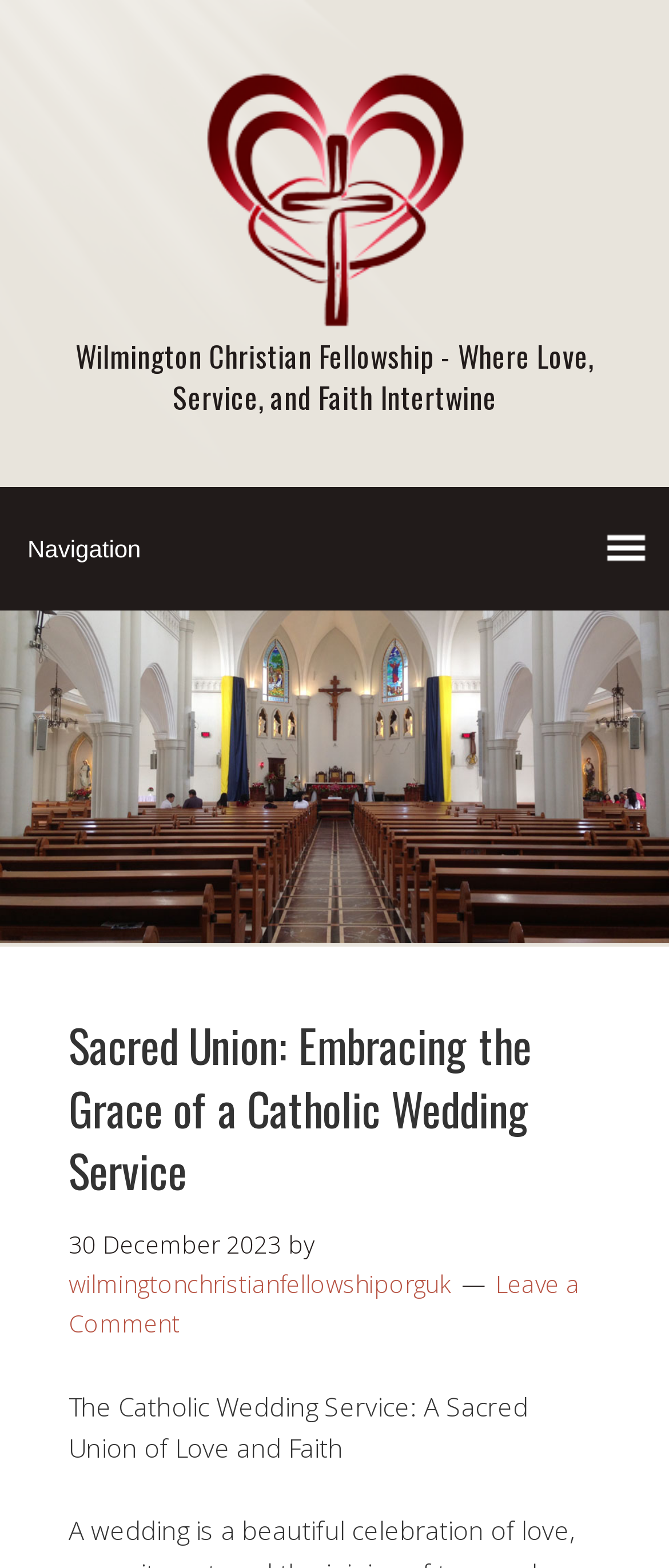Please determine and provide the text content of the webpage's heading.

Sacred Union: Embracing the Grace of a Catholic Wedding Service